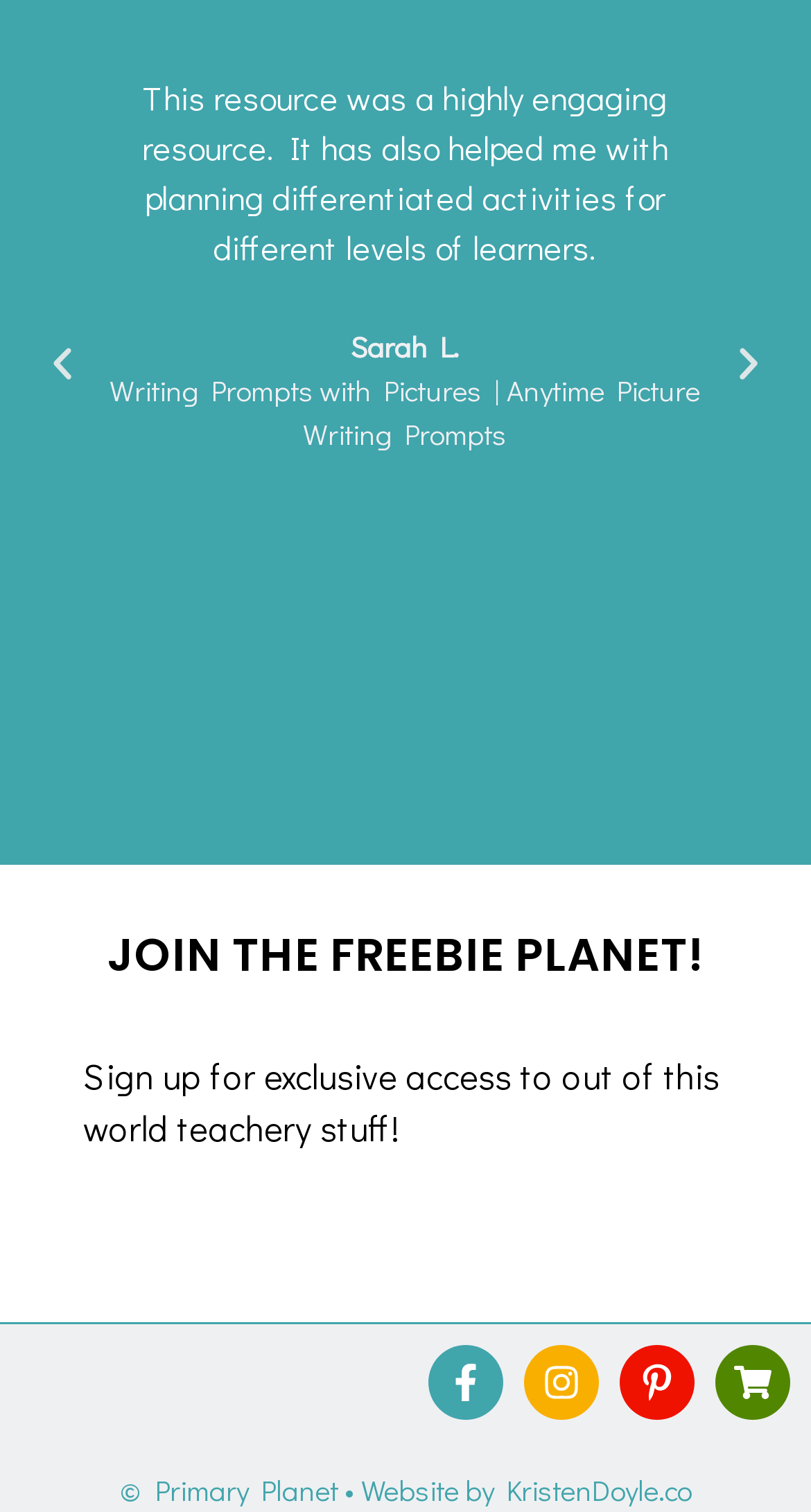Determine the bounding box coordinates of the element's region needed to click to follow the instruction: "Click the 'Next' button". Provide these coordinates as four float numbers between 0 and 1, formatted as [left, top, right, bottom].

[0.897, 0.227, 0.949, 0.254]